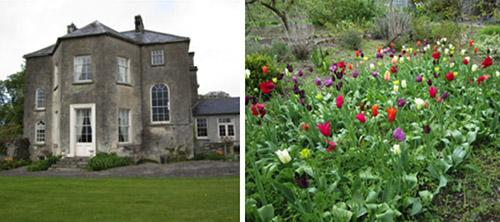List and describe all the prominent features within the image.

The image showcases the charming Burton House, a fine example of mid-18th century Quaker architecture. Its robust stone façade features large, sash-style windows that allow natural light to fill the interior, emphasizing its historic charm. The house is surrounded by lush green lawns, inviting visitors to explore its serene gardens. 

In the foreground, a vibrant array of blooming tulips adds a splash of color, creating a picturesque scene that enhances the tranquil atmosphere. These beautiful flowers, in various shades of red, pink, yellow, and purple, contrast beautifully with the muted tones of the house, making it an ideal spot for a leisurely lunch or a peaceful stroll through the grounds, which also host a variety of meticulously tended plants. This location not only serves as a delightful landmark but also as a serene escape into nature, perfect for visitors on a heritage tour.